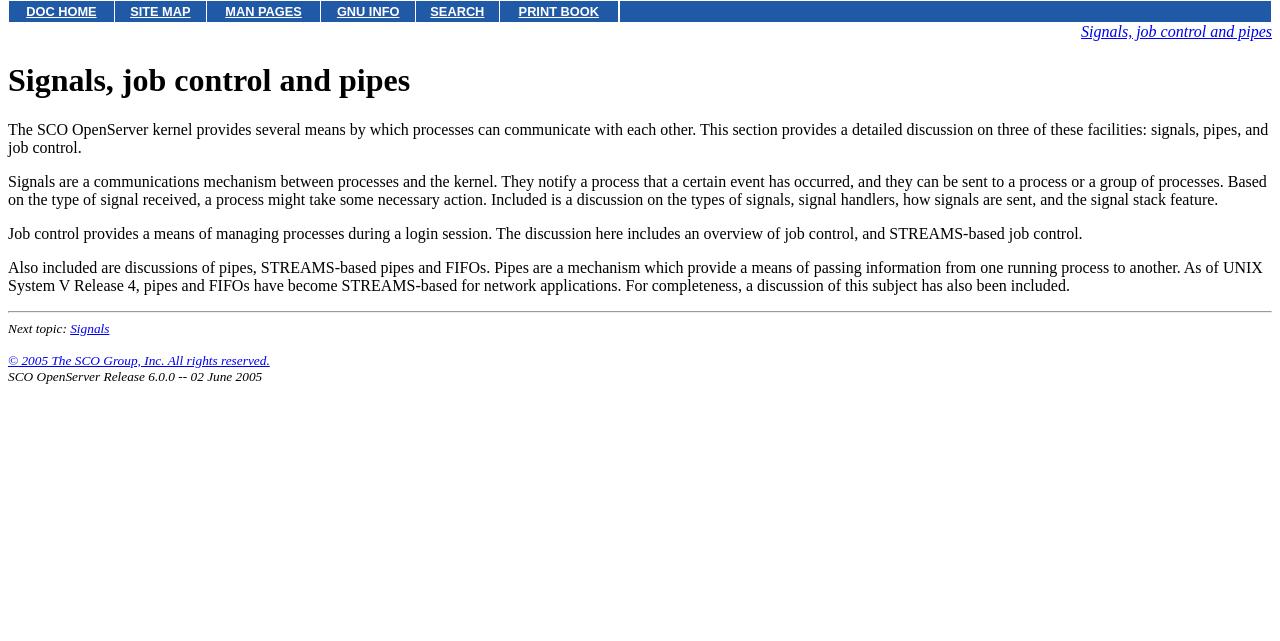Please respond in a single word or phrase: 
What is the copyright year of the SCO Group, Inc.?

2005